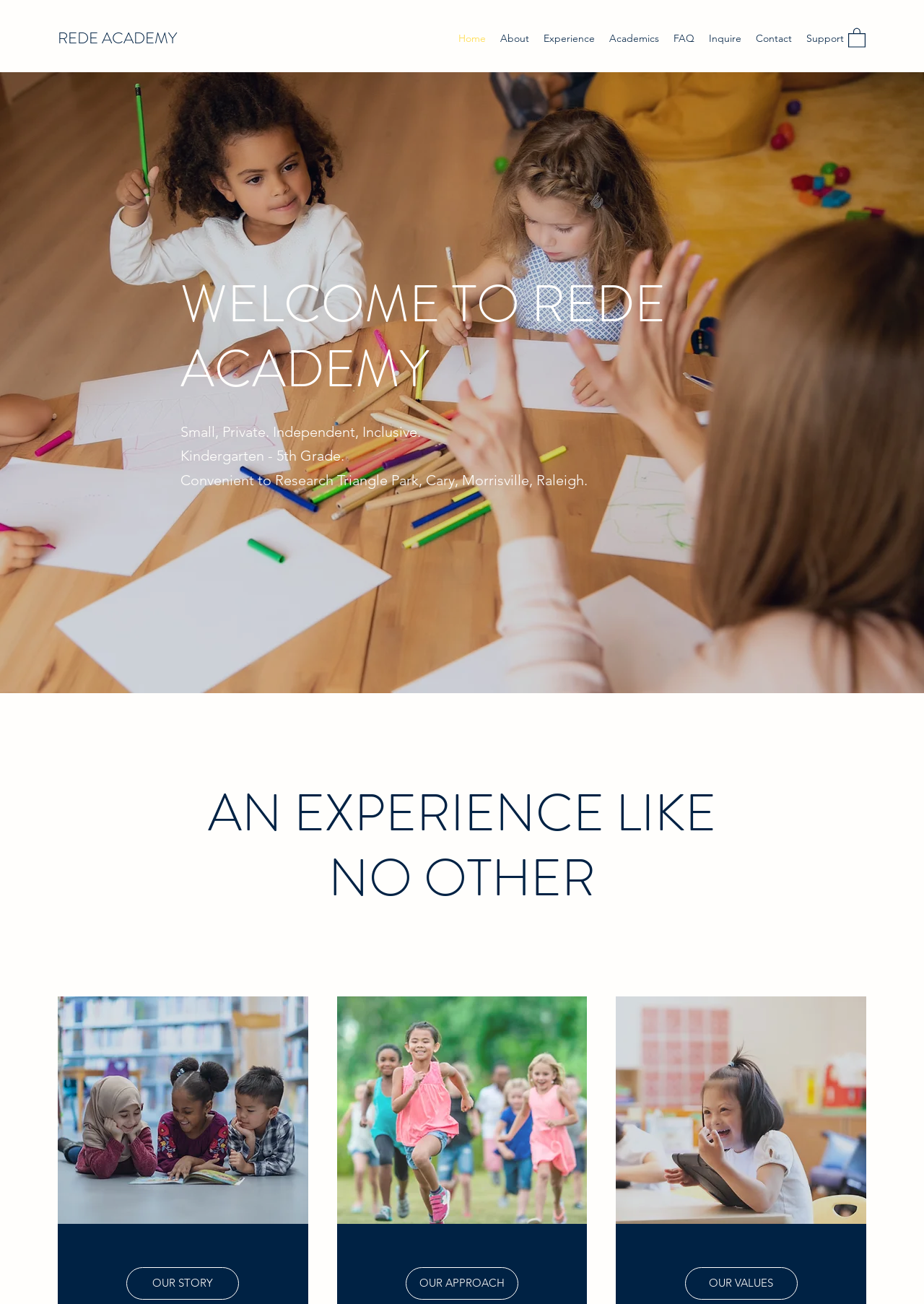What is the theme of the images on the webpage?
Answer the question with detailed information derived from the image.

The images on the webpage feature children in different settings, such as in a library, running, and smiling. This suggests that the theme of the images is children.